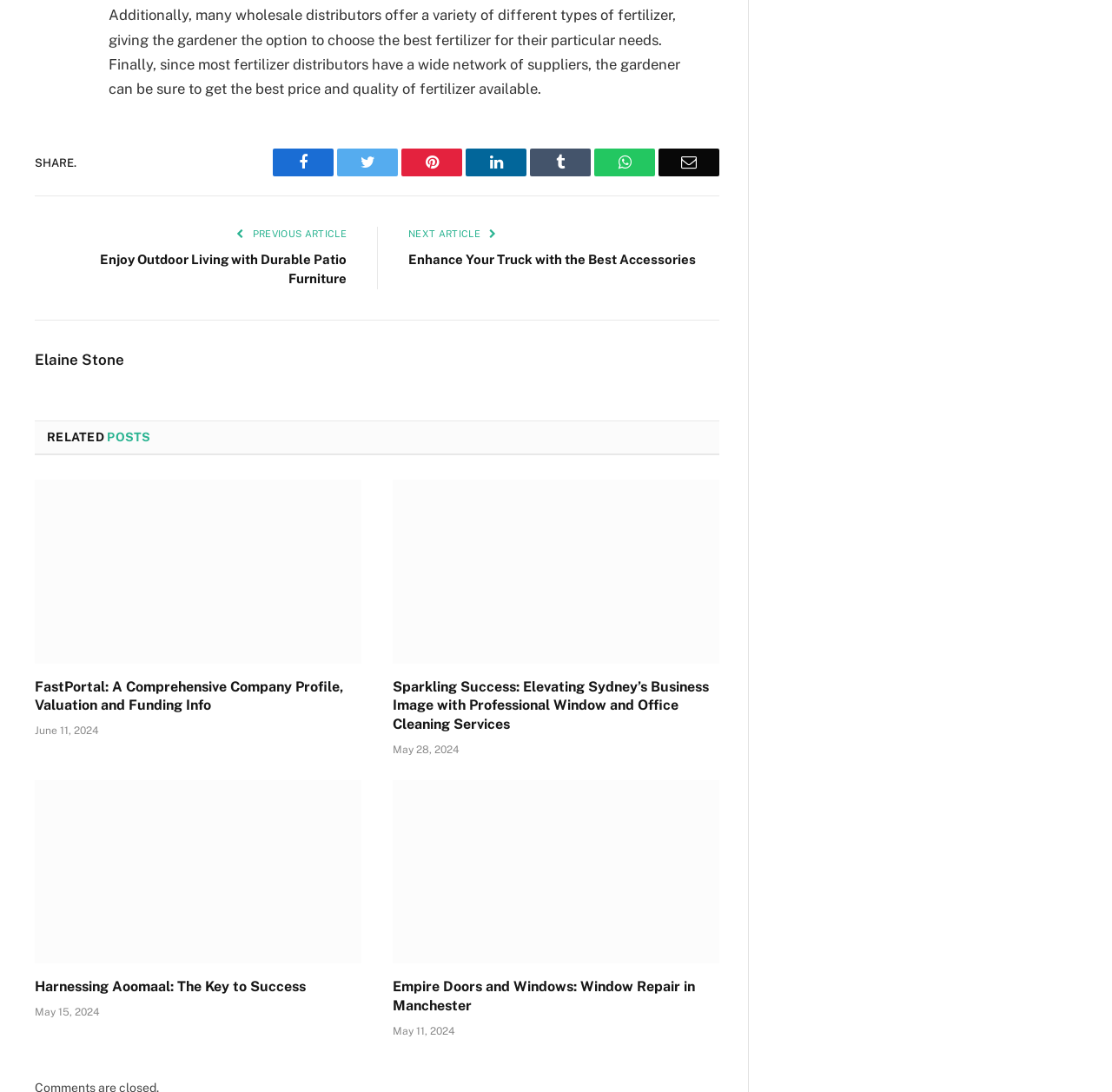Identify the coordinates of the bounding box for the element described below: "Elaine Stone". Return the coordinates as four float numbers between 0 and 1: [left, top, right, bottom].

[0.031, 0.321, 0.112, 0.337]